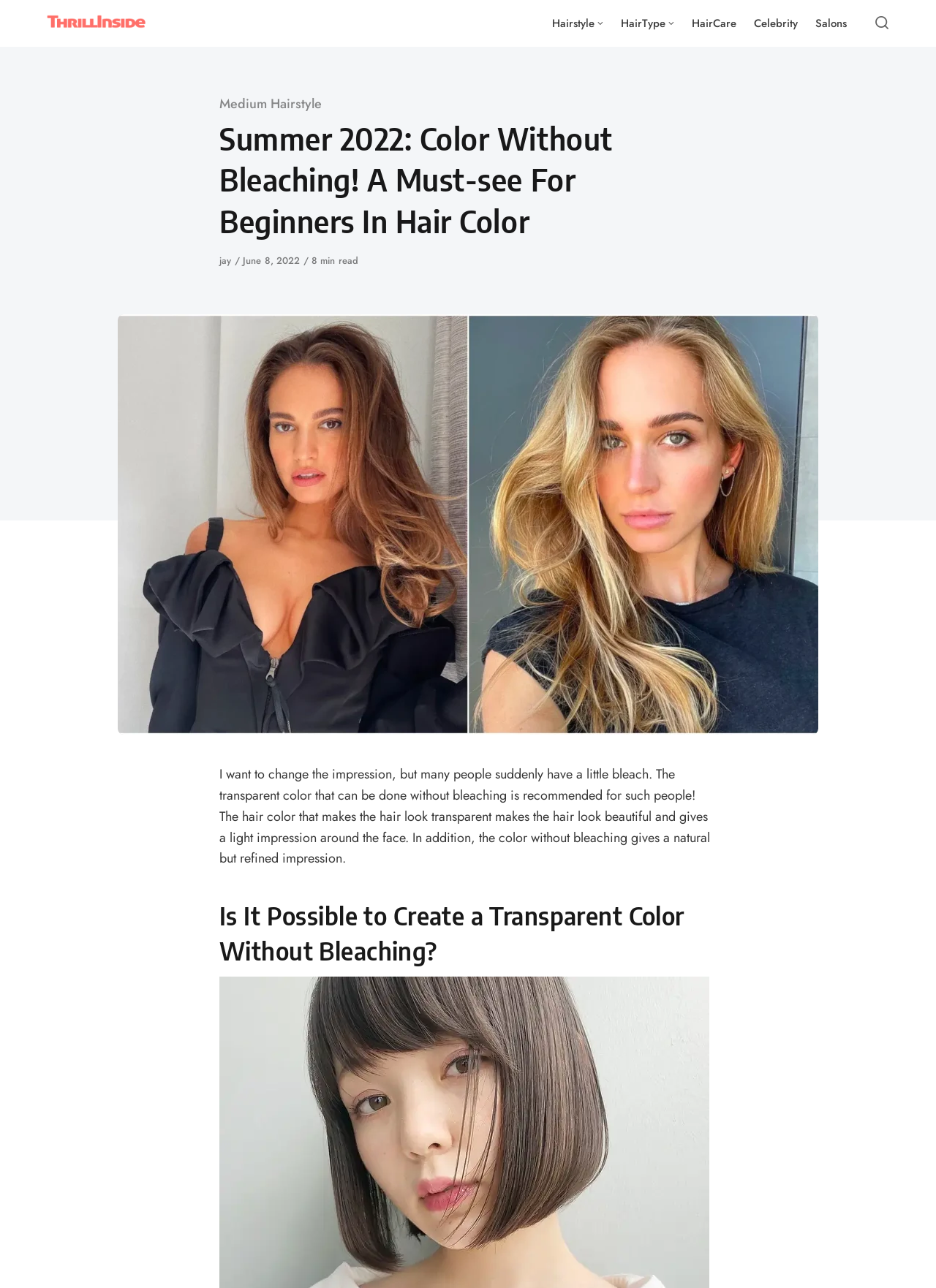Please specify the bounding box coordinates of the clickable region to carry out the following instruction: "Open or close search". The coordinates should be four float numbers between 0 and 1, in the format [left, top, right, bottom].

[0.93, 0.009, 0.955, 0.027]